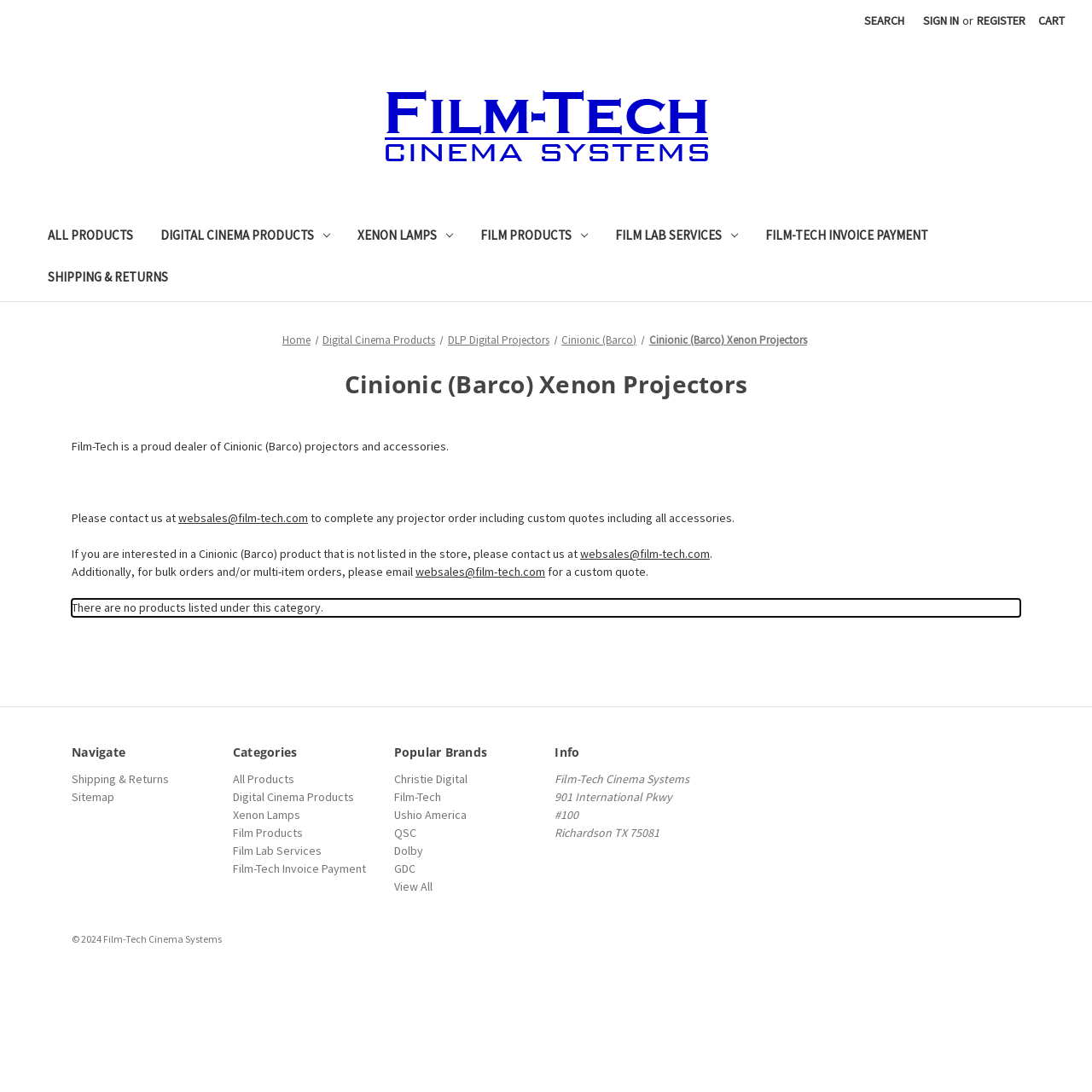How can I contact the website for custom quotes?
Look at the screenshot and respond with one word or a short phrase.

websales@film-tech.com